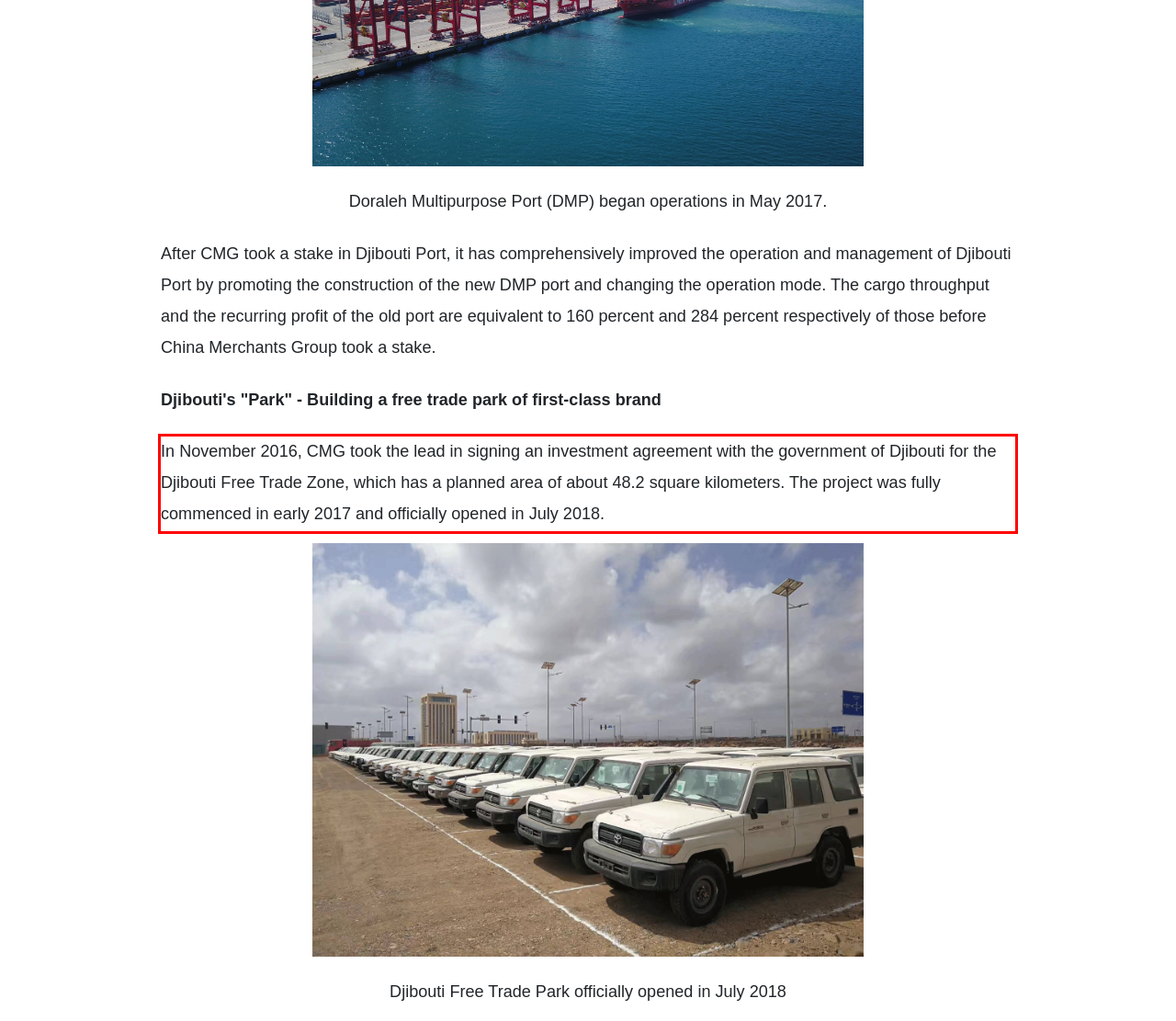Please use OCR to extract the text content from the red bounding box in the provided webpage screenshot.

In November 2016, CMG took the lead in signing an investment agreement with the government of Djibouti for the Djibouti Free Trade Zone, which has a planned area of about 48.2 square kilometers. The project was fully commenced in early 2017 and officially opened in July 2018.